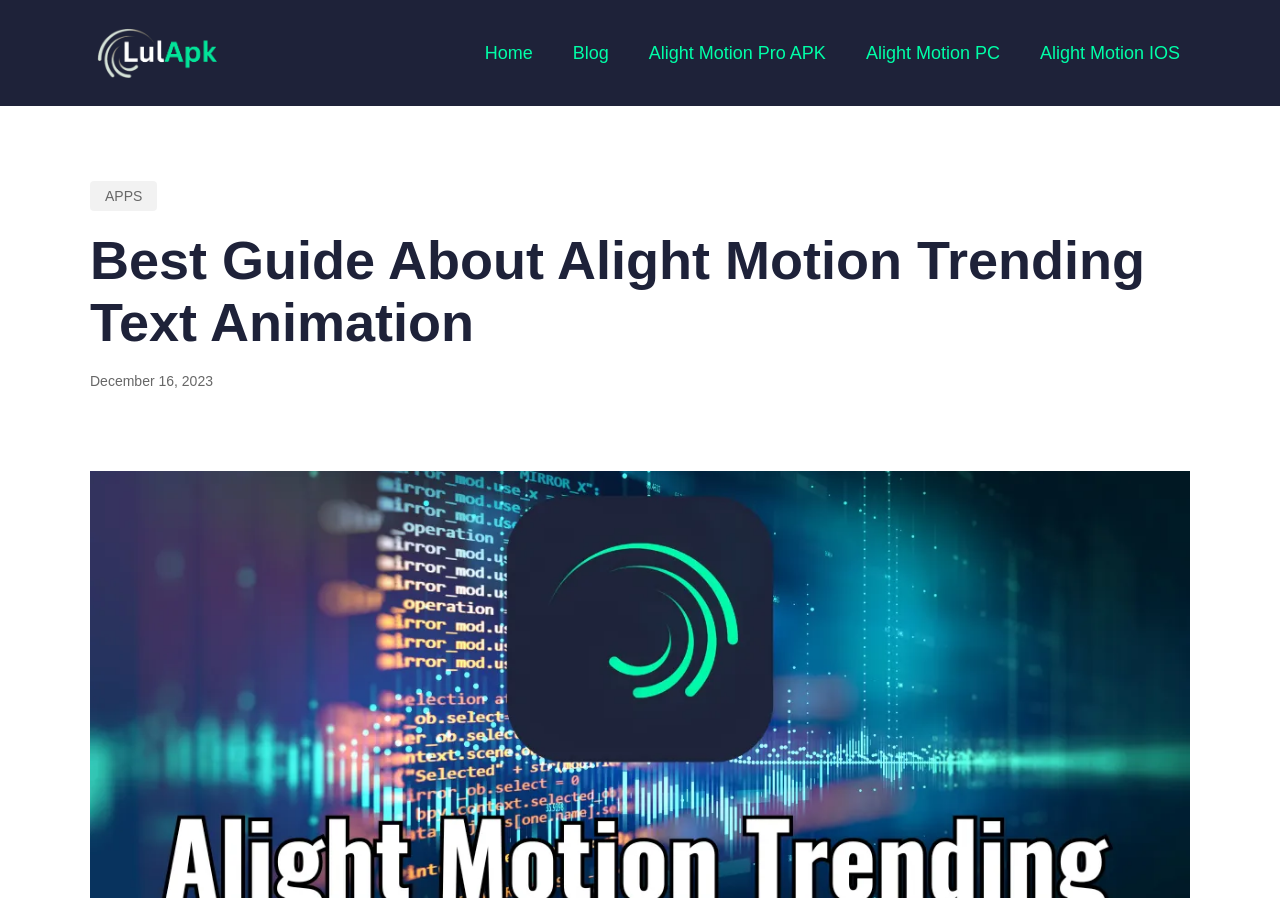Please provide a brief answer to the following inquiry using a single word or phrase:
What is the date of the article?

December 16, 2023